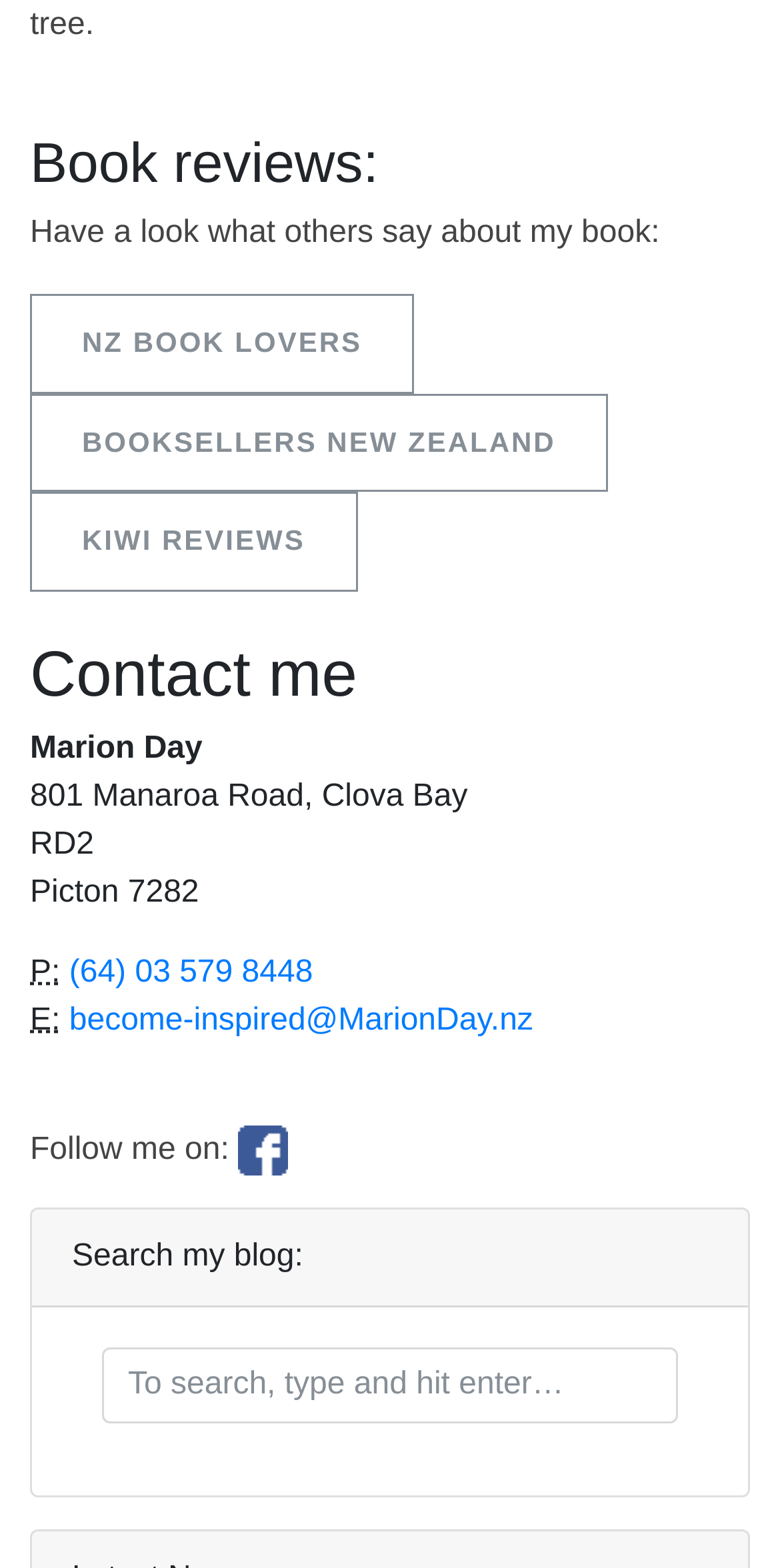Given the description "Kiwi Reviews", provide the bounding box coordinates of the corresponding UI element.

[0.038, 0.314, 0.458, 0.377]